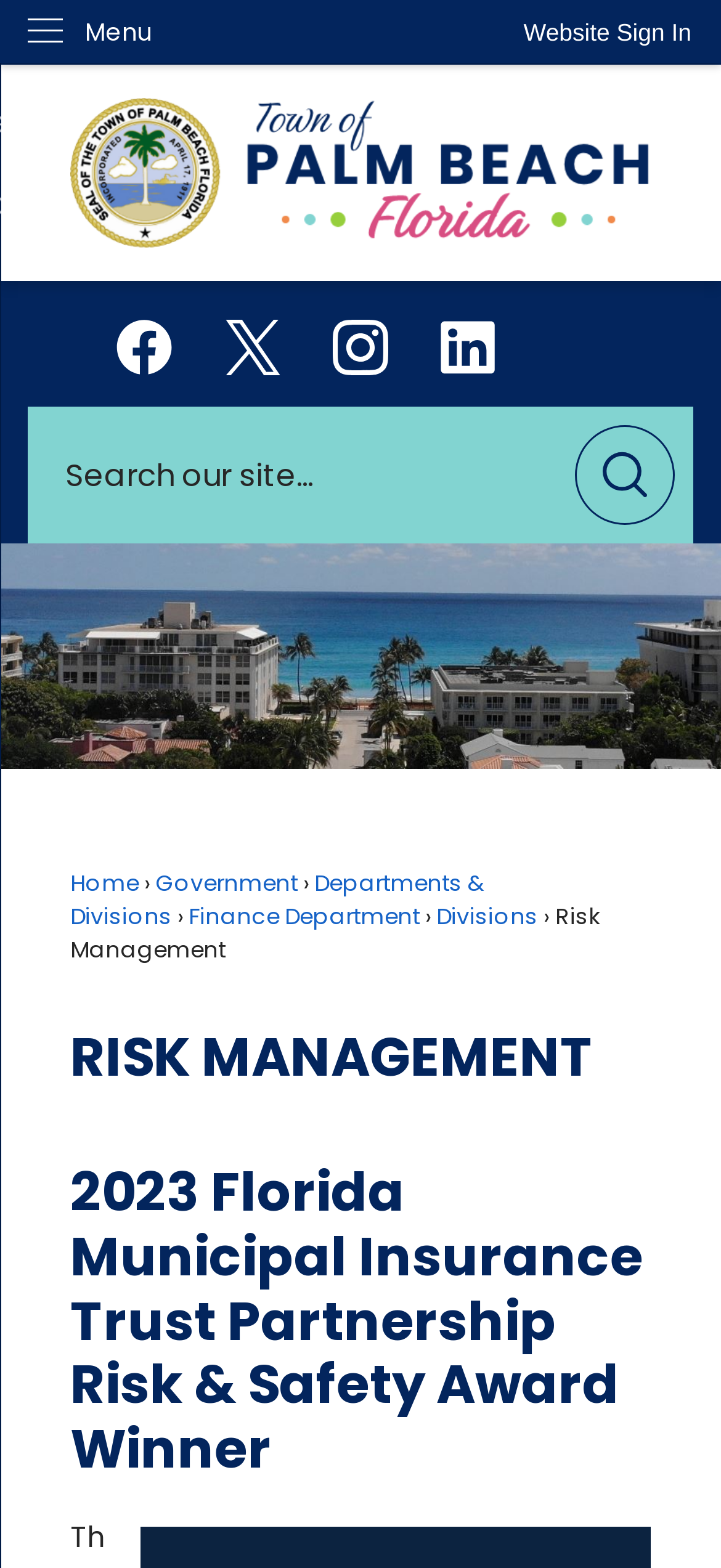What is the award won by the Risk Management department? Analyze the screenshot and reply with just one word or a short phrase.

2023 Florida Municipal Insurance Trust Partnership Risk & Safety Award